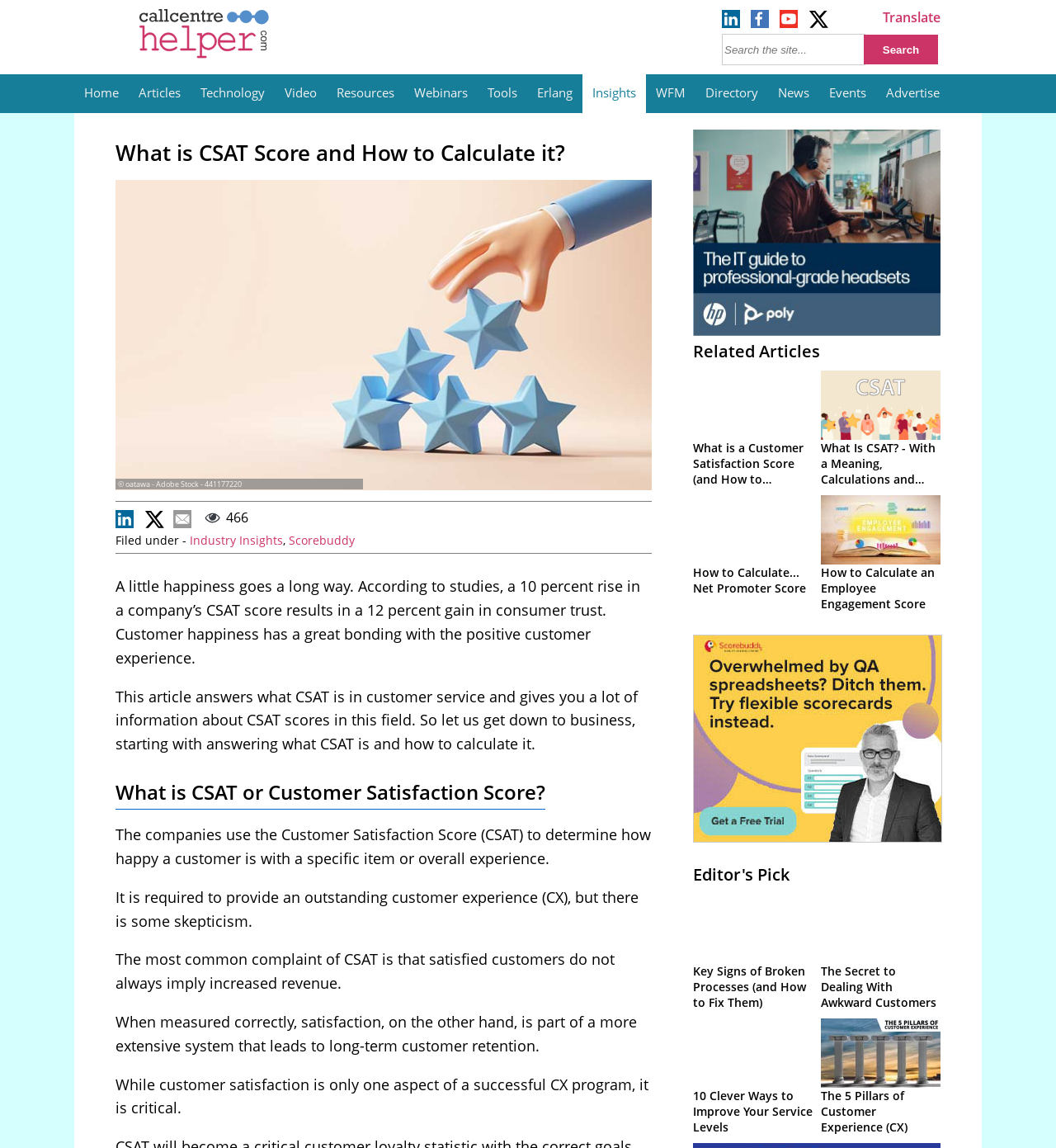Determine the bounding box for the UI element as described: "Industry Insights". The coordinates should be represented as four float numbers between 0 and 1, formatted as [left, top, right, bottom].

[0.18, 0.464, 0.268, 0.478]